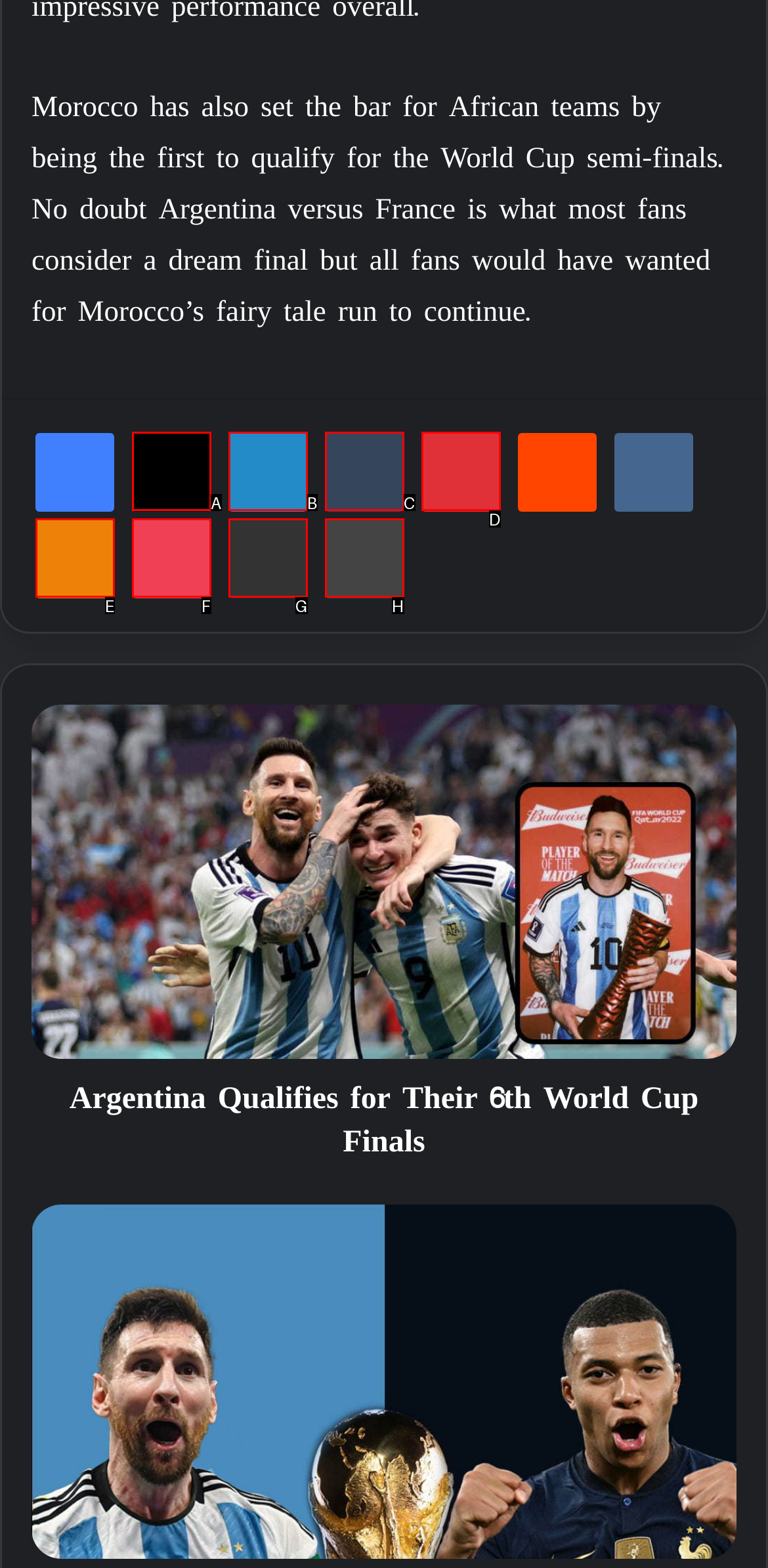Which UI element matches this description: Share via Email?
Reply with the letter of the correct option directly.

G